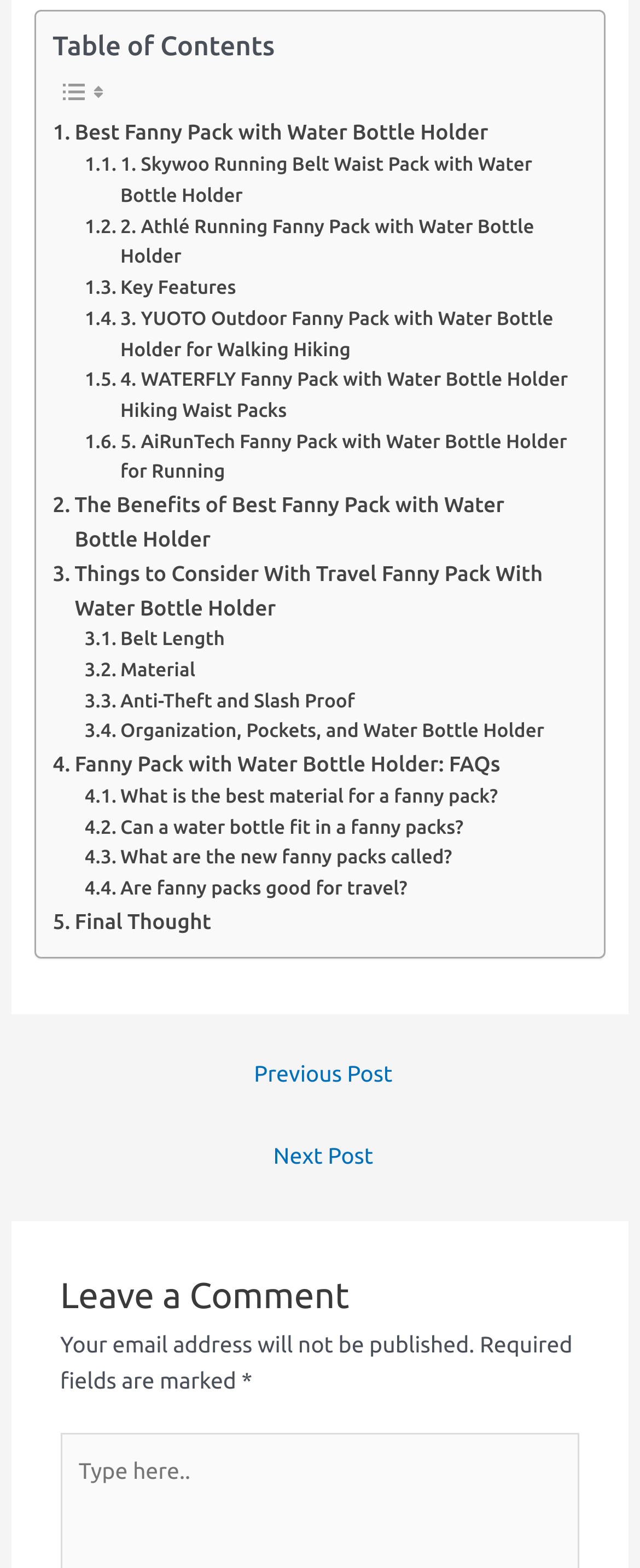Pinpoint the bounding box coordinates of the clickable element to carry out the following instruction: "Leave a comment on the post."

[0.094, 0.808, 0.906, 0.846]